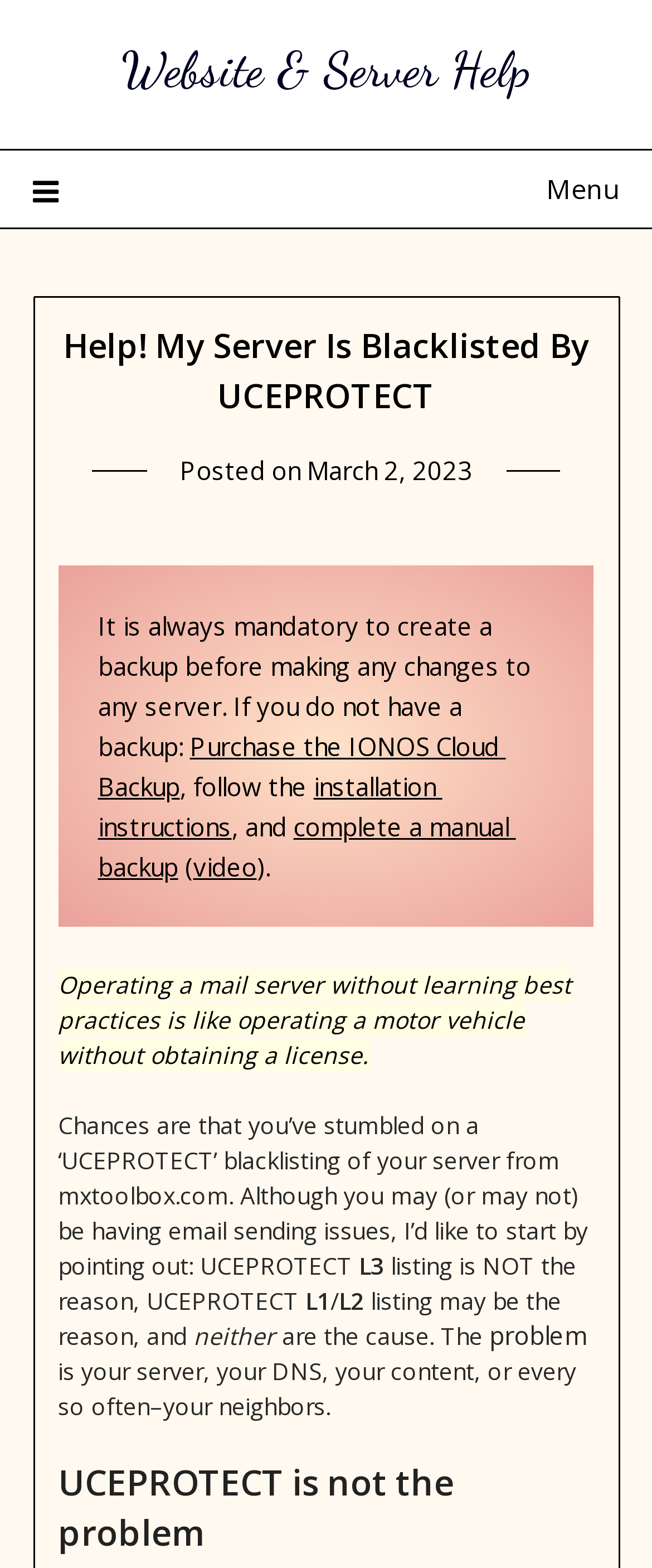What is the recommended action before making server changes?
Can you give a detailed and elaborate answer to the question?

According to the webpage, it is mandatory to create a backup before making any changes to a server. This is stated in the text 'It is always mandatory to create a backup before making any changes to any server.'